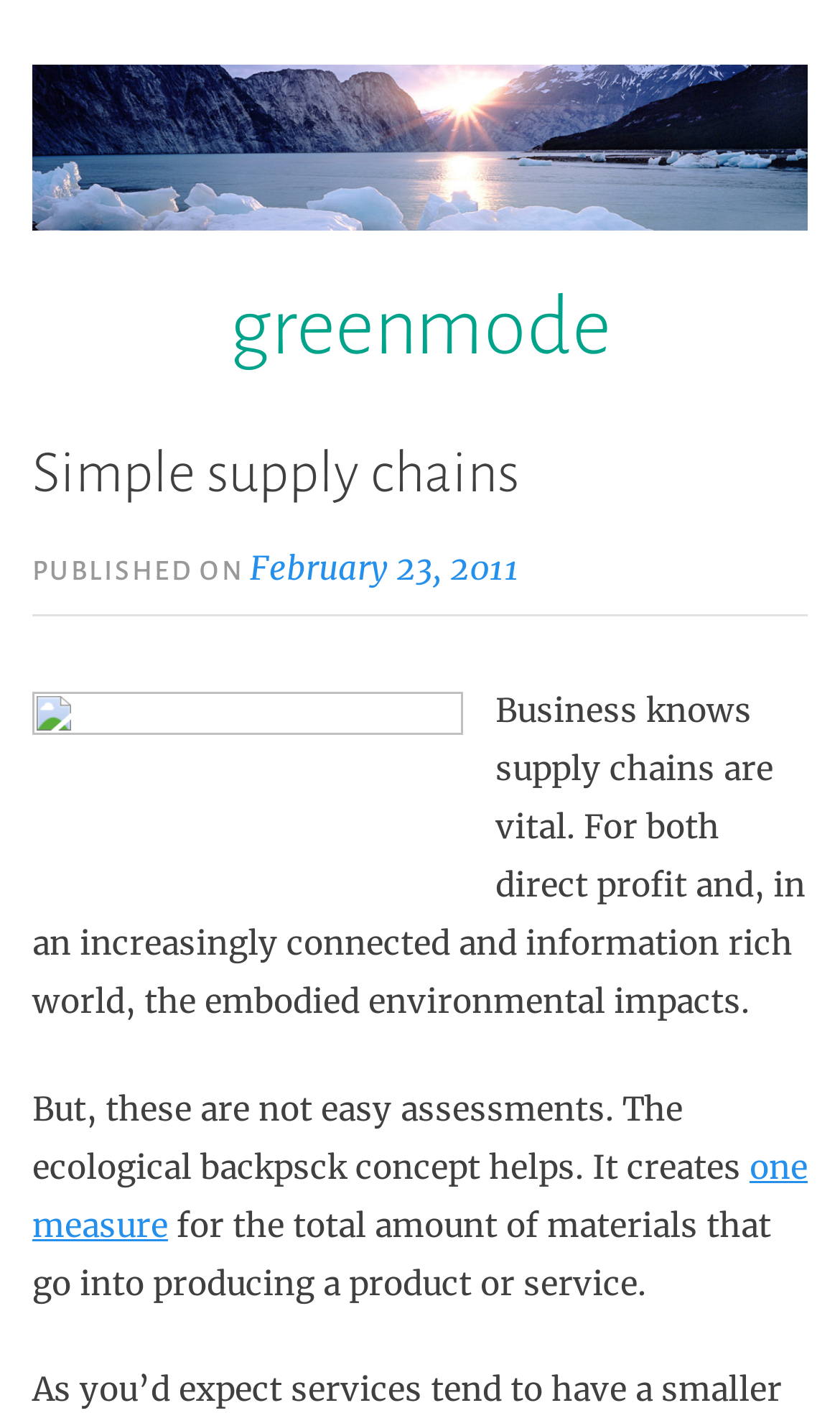Construct a comprehensive description capturing every detail on the webpage.

The webpage is about simple supply chains and greenmode. At the top, there is a link on the left side, taking up most of the width, and another link "greenmode" on the right side. Below these links, there is a header section that spans the full width. Within this header, the title "Simple supply chains" is prominently displayed, followed by the text "PUBLISHED ON" and a link to the date "February 23, 2011" on the same line. 

Below the header section, there is an image on the left side, taking up about half of the width, and a link overlapping the image. To the right of the image, there is a block of text that discusses the importance of supply chains for businesses and their environmental impacts. This text is followed by another block of text that explains how the ecological backpack concept can help with assessments, and includes a link to "one measure" for calculating the total amount of materials used in producing a product or service.